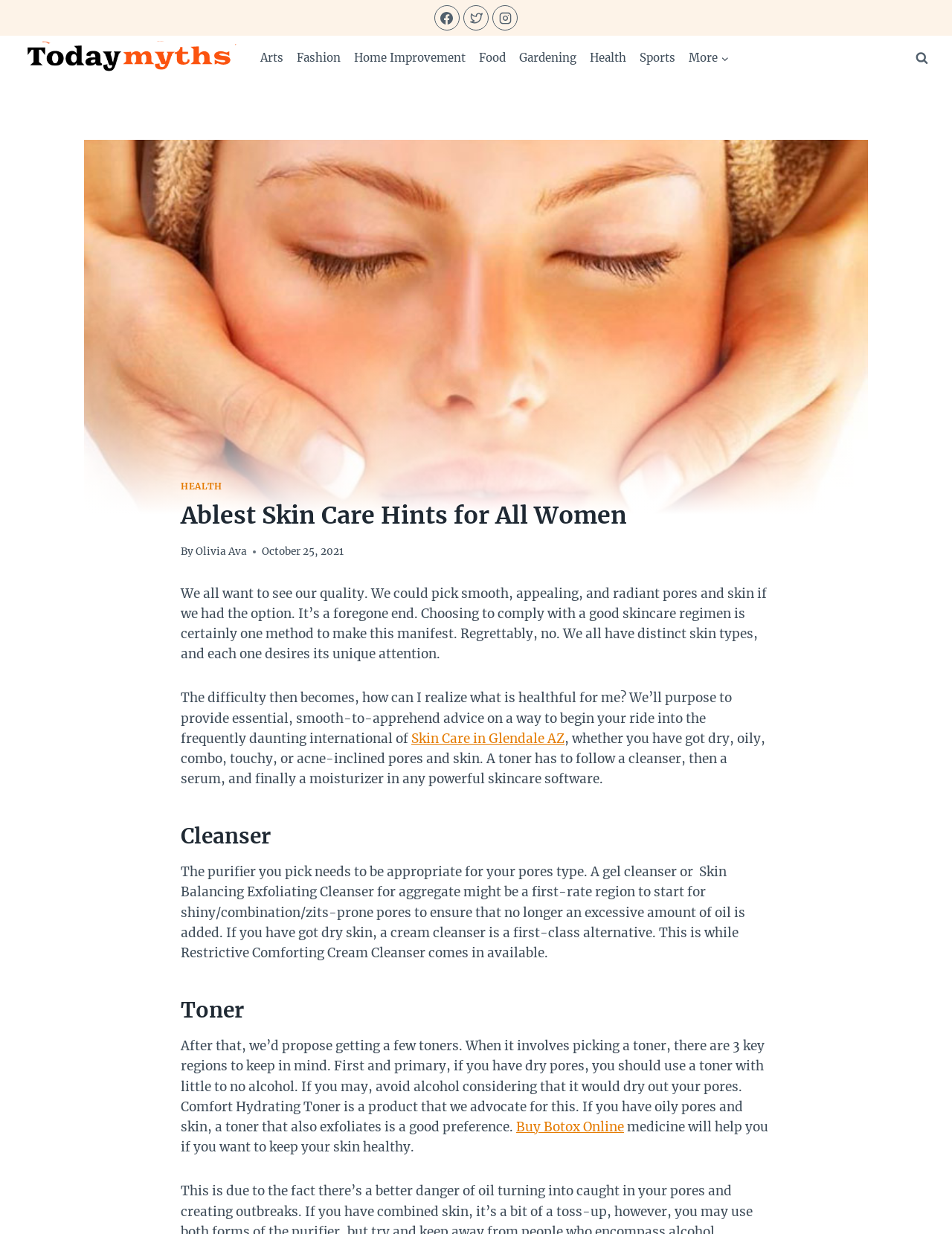Locate the bounding box of the user interface element based on this description: "alt="Instagram"".

None